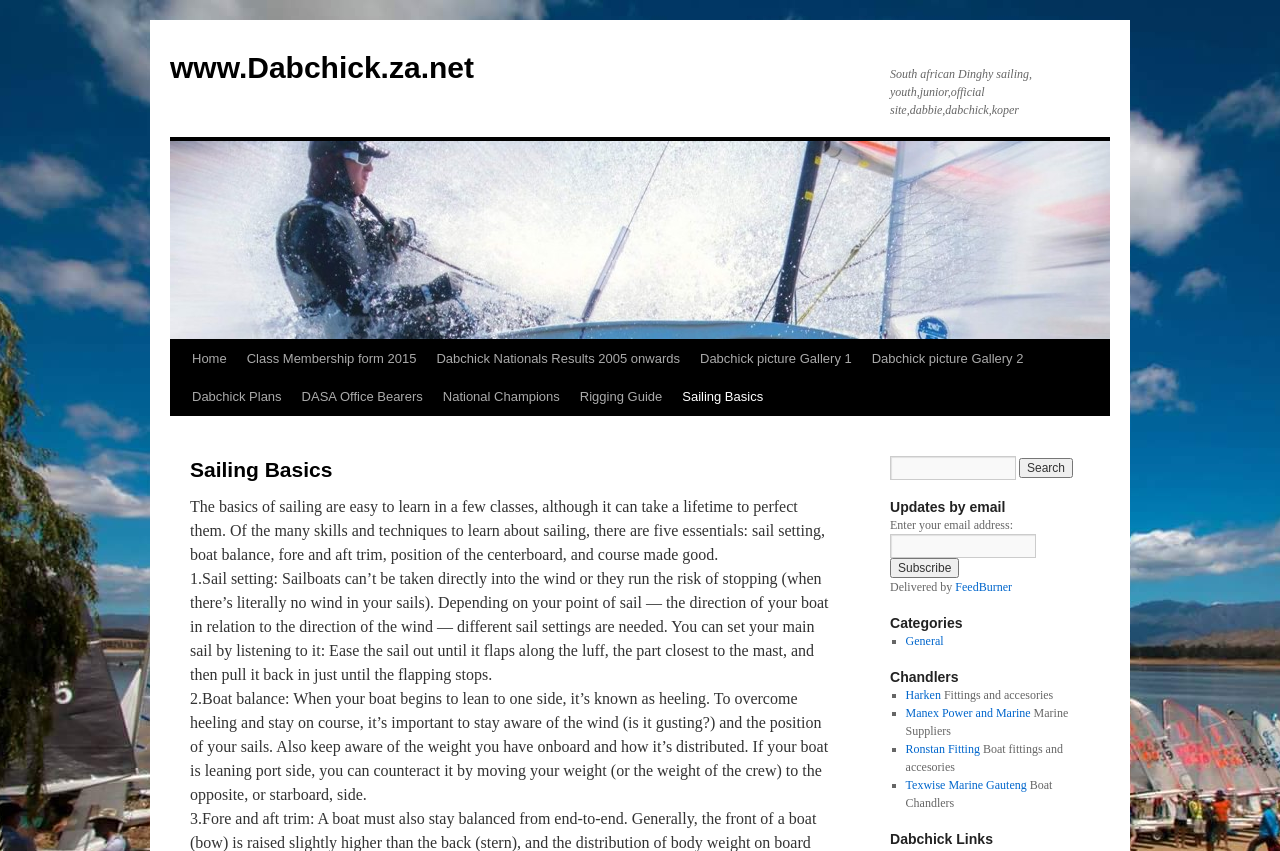Find the bounding box coordinates of the area that needs to be clicked in order to achieve the following instruction: "Search for something". The coordinates should be specified as four float numbers between 0 and 1, i.e., [left, top, right, bottom].

[0.695, 0.536, 0.852, 0.564]